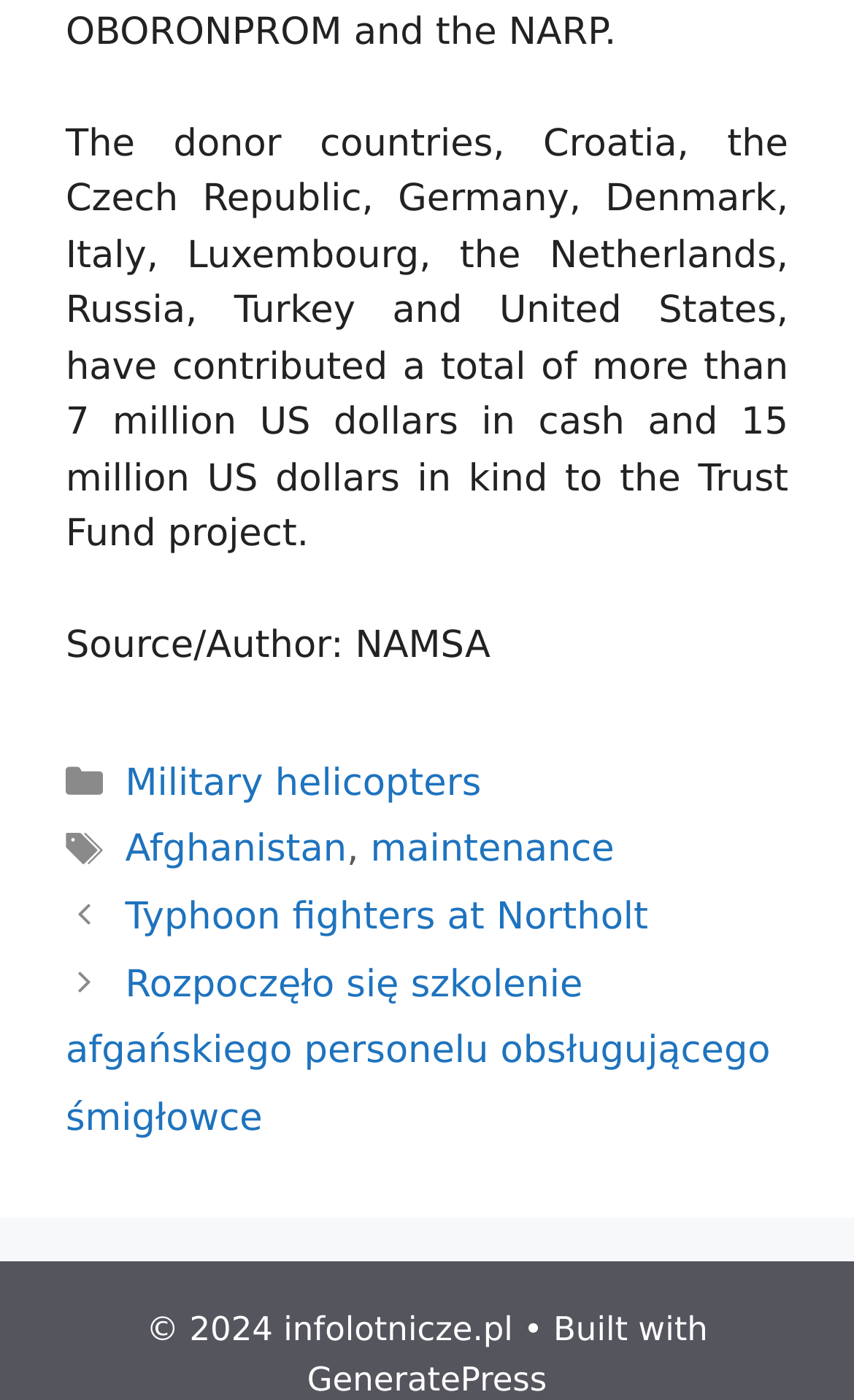Who is the author of the article?
Answer the question with a single word or phrase by looking at the picture.

NAMSA